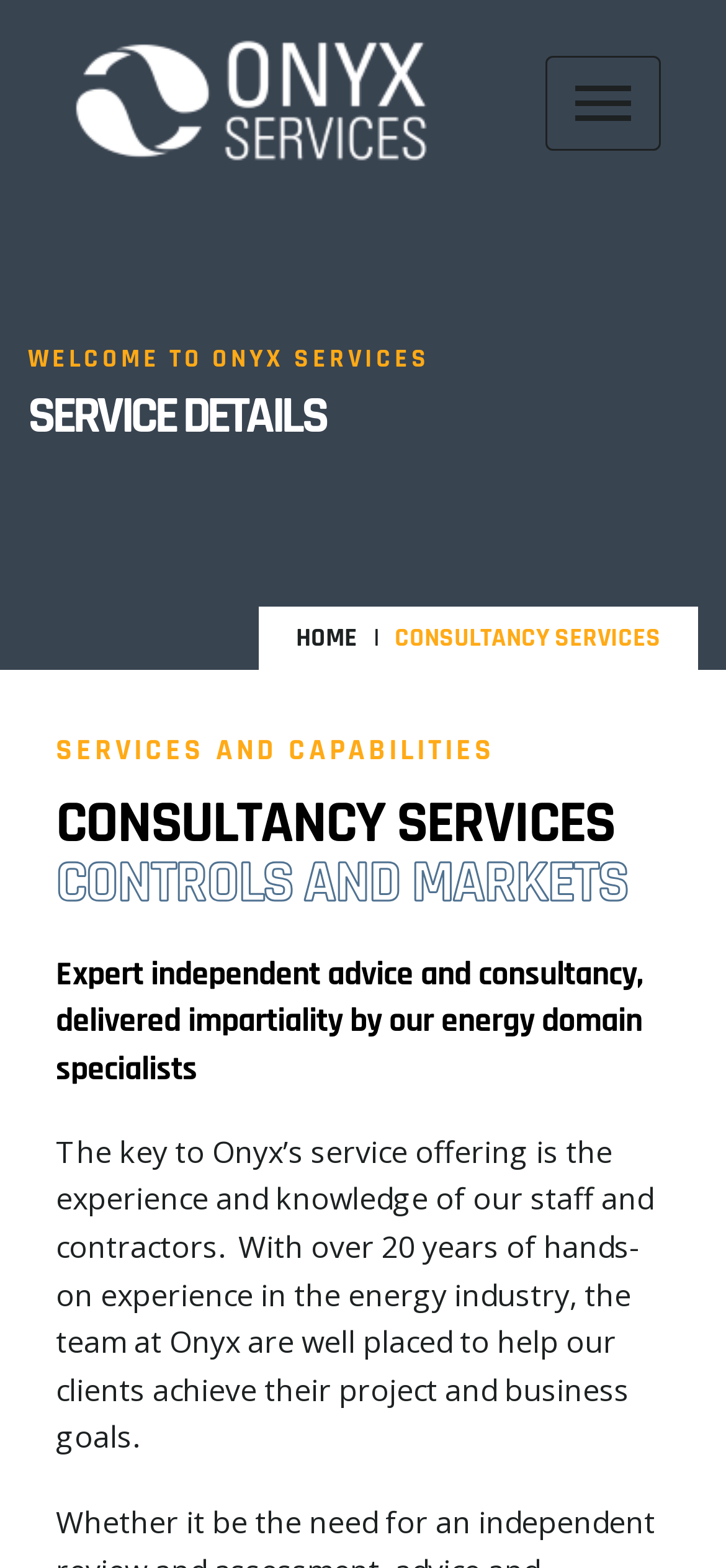Respond with a single word or short phrase to the following question: 
What is the name of the company?

Onyx Services